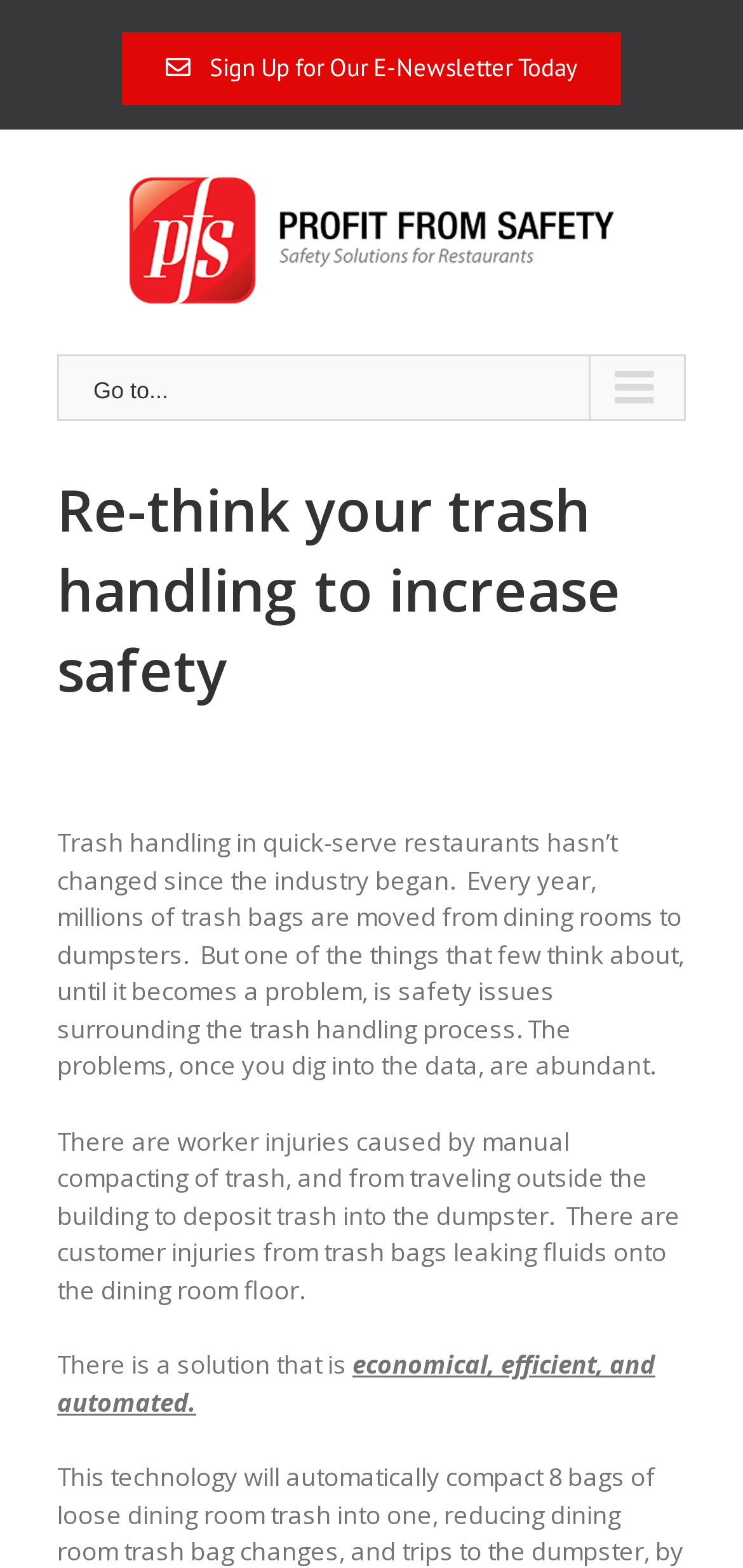What is the purpose of the website?
Give a single word or phrase answer based on the content of the image.

To increase safety in trash handling